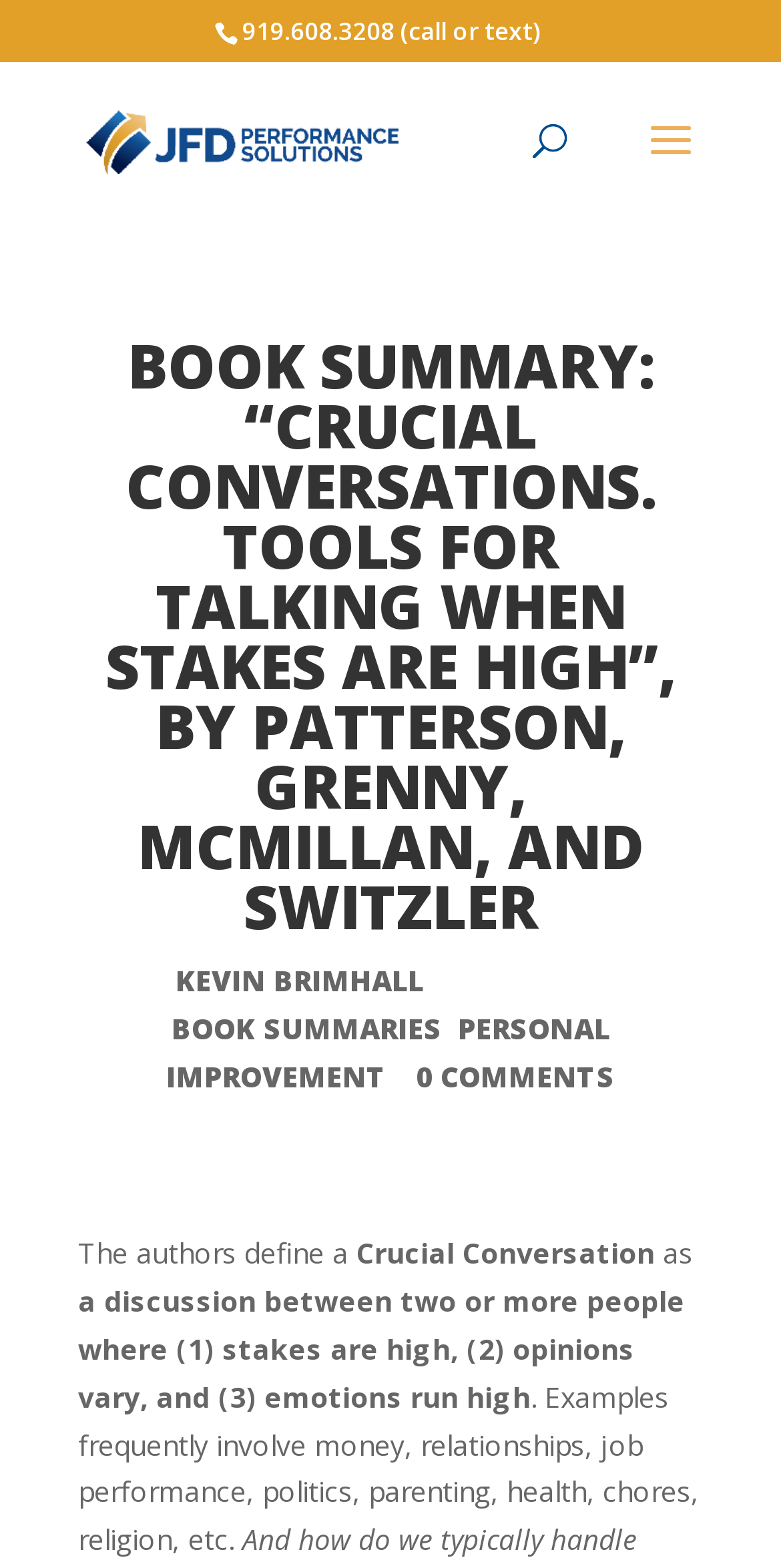Elaborate on the information and visuals displayed on the webpage.

This webpage is a book summary of "Crucial Conversations. Tools for Talking When Stakes Are High" by Patterson, Grenny, McMillan, and Switzler. At the top, there is a contact information section with a phone number "919.608.3208" and a link to "JFD Performance Solutions" accompanied by an image of the same name. 

Below the contact section, there is a search bar with a label "Search for:" on the right side of the page. 

The main content of the webpage is divided into two sections. The top section has a heading "BOOK SUMMARY: “CRUCIAL CONVERSATIONS. TOOLS FOR TALKING WHEN STAKES ARE HIGH”, BY PATTERSON, GRENNY, MCMILLAN, AND SWITZLER" and is followed by the author's name "KEVIN BRIMHALL" and the publication date "APR 18, 2014". 

The bottom section of the main content has a brief summary of the book. It starts with a sentence "The authors define a Crucial Conversation" and continues to explain what a Crucial Conversation is, which is a discussion between two or more people where stakes are high, opinions vary, and emotions run high. The summary also provides examples of situations where Crucial Conversations frequently occur, such as money, relationships, job performance, politics, parenting, health, chores, religion, etc. 

On the right side of the main content, there are links to "BOOK SUMMARIES", "PERSONAL IMPROVEMENT", and "0 COMMENTS", separated by vertical lines.